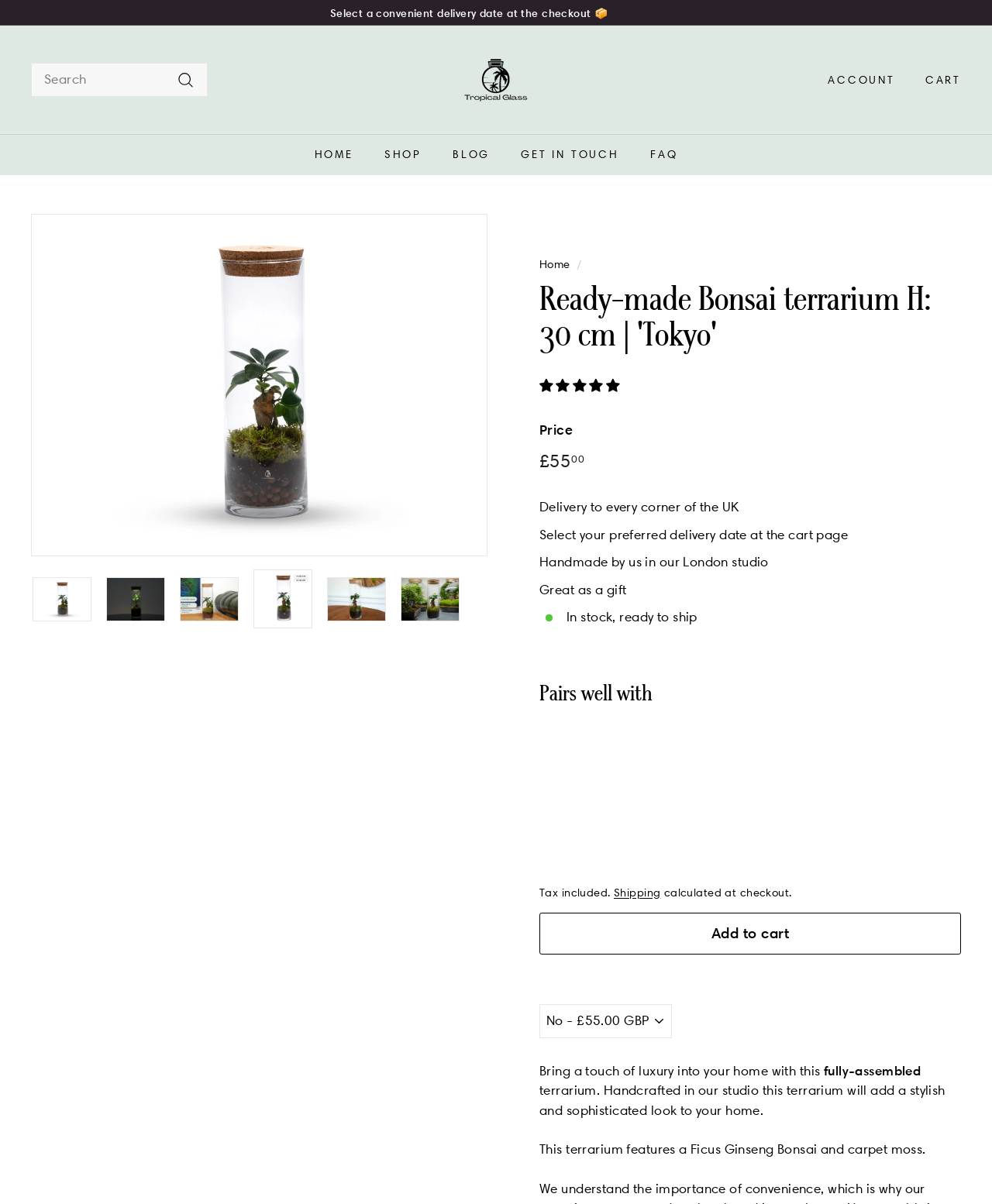Please extract the webpage's main title and generate its text content.

Ready-made Bonsai terrarium H: 30 cm | 'Tokyo'